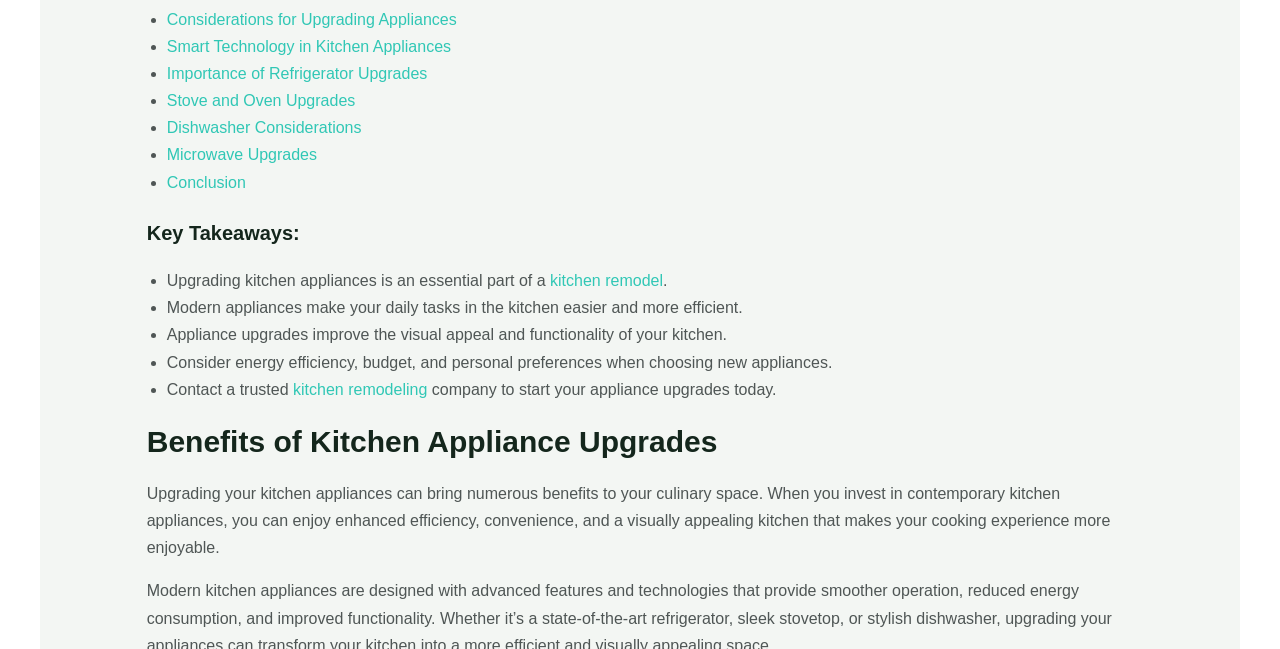Identify the bounding box coordinates of the element that should be clicked to fulfill this task: "Click on 'kitchen remodeling'". The coordinates should be provided as four float numbers between 0 and 1, i.e., [left, top, right, bottom].

[0.229, 0.587, 0.334, 0.613]